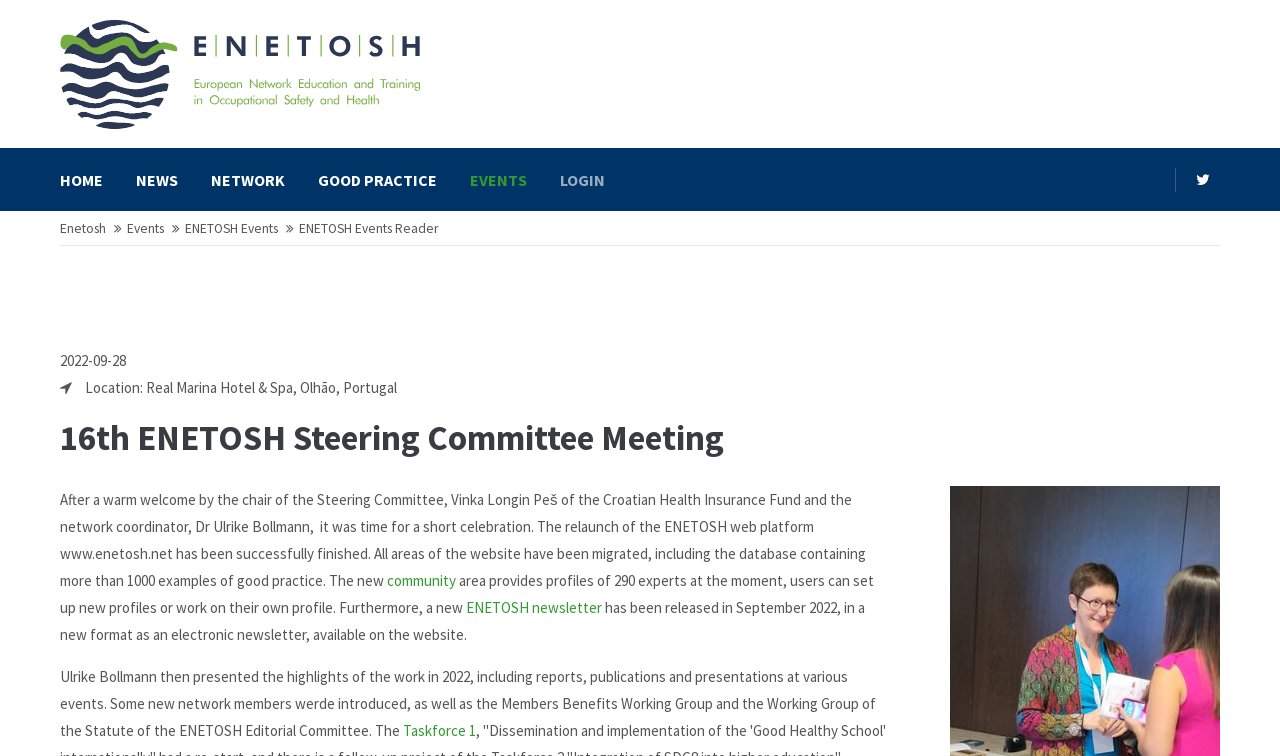Explain the webpage's design and content in an elaborate manner.

The webpage is about the 16th ENETOSH Steering Committee Meeting, which took place on September 28, 2022, at the Real Marina Hotel & Spa in Olhão, Portugal. 

At the top of the page, there are several links, including "HOME", "NEWS", "NETWORK", "GOOD PRACTICE", "EVENTS", and "LOGIN", which are positioned horizontally across the page. Below these links, there are more links, including "Enetosh", "Events", and "ENETOSH Events", which are also positioned horizontally.

The main content of the page starts with a heading that reads "16th ENETOSH Steering Committee Meeting". Below this heading, there is a brief description of the event, which includes a mention of the relaunch of the ENETOSH web platform and the new features of the website. 

The text is divided into paragraphs, with links to specific pages or resources, such as the "community" area, the "ENETOSH newsletter", and "Taskforce 1", scattered throughout the text. The text also mentions the presentation of the highlights of the work in 2022, including reports, publications, and presentations at various events, as well as the introduction of new network members and working groups.

There are no images on the page, but there is an icon represented by the Unicode character "\uf099" positioned at the top right corner of the page.